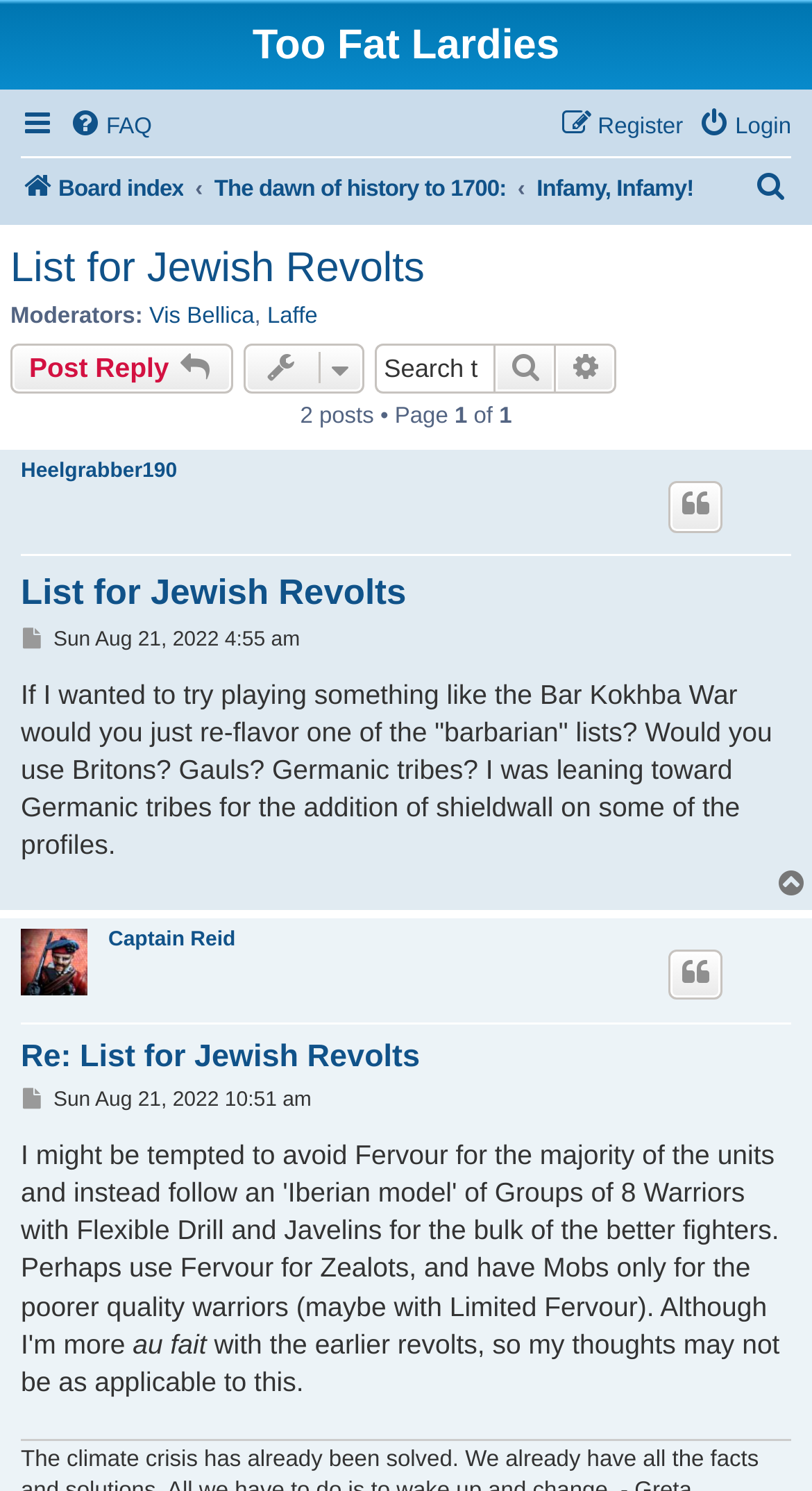Find the bounding box coordinates of the element to click in order to complete this instruction: "Quote the post". The bounding box coordinates must be four float numbers between 0 and 1, denoted as [left, top, right, bottom].

[0.823, 0.323, 0.89, 0.357]